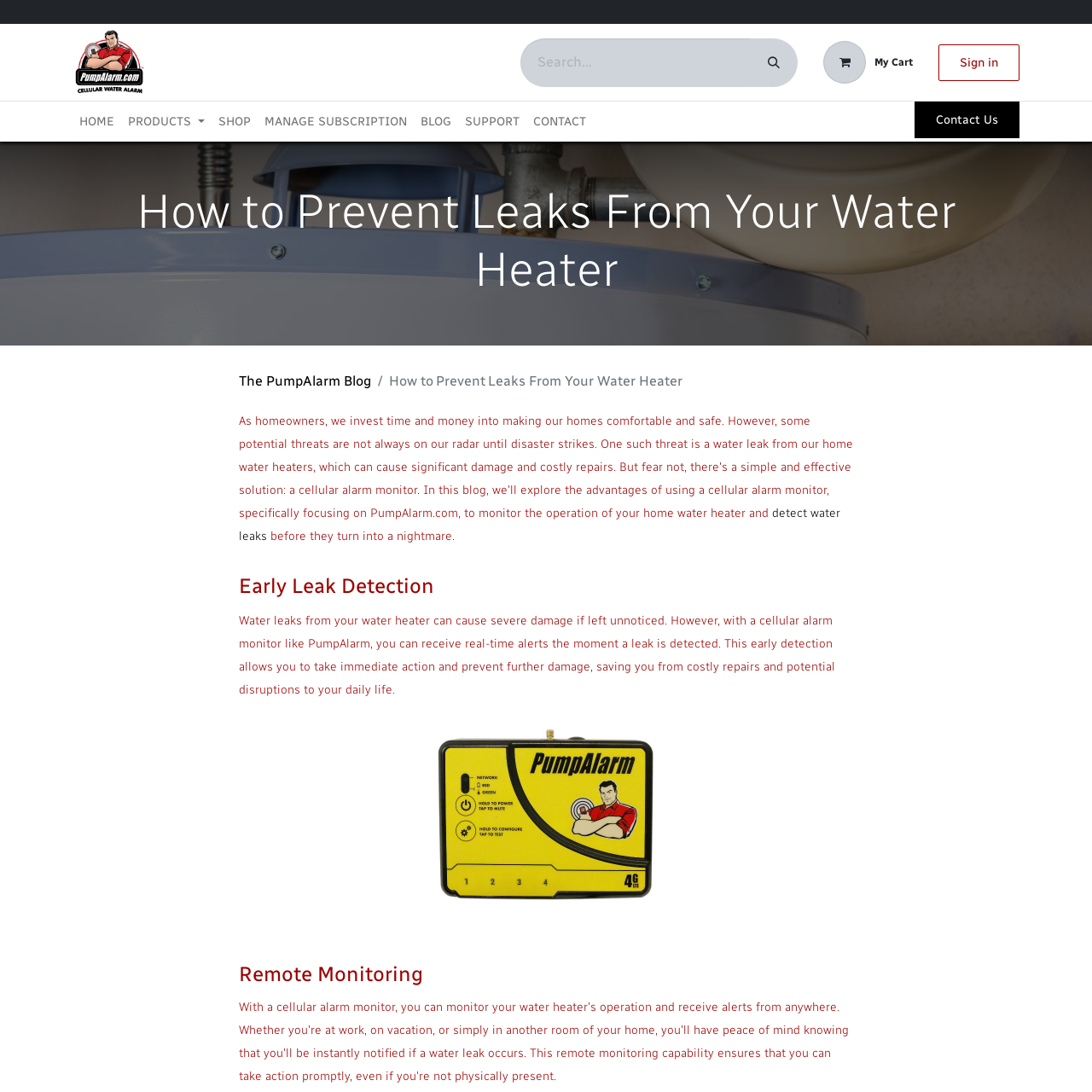Could you indicate the bounding box coordinates of the region to click in order to complete this instruction: "Search for products".

[0.477, 0.035, 0.688, 0.08]